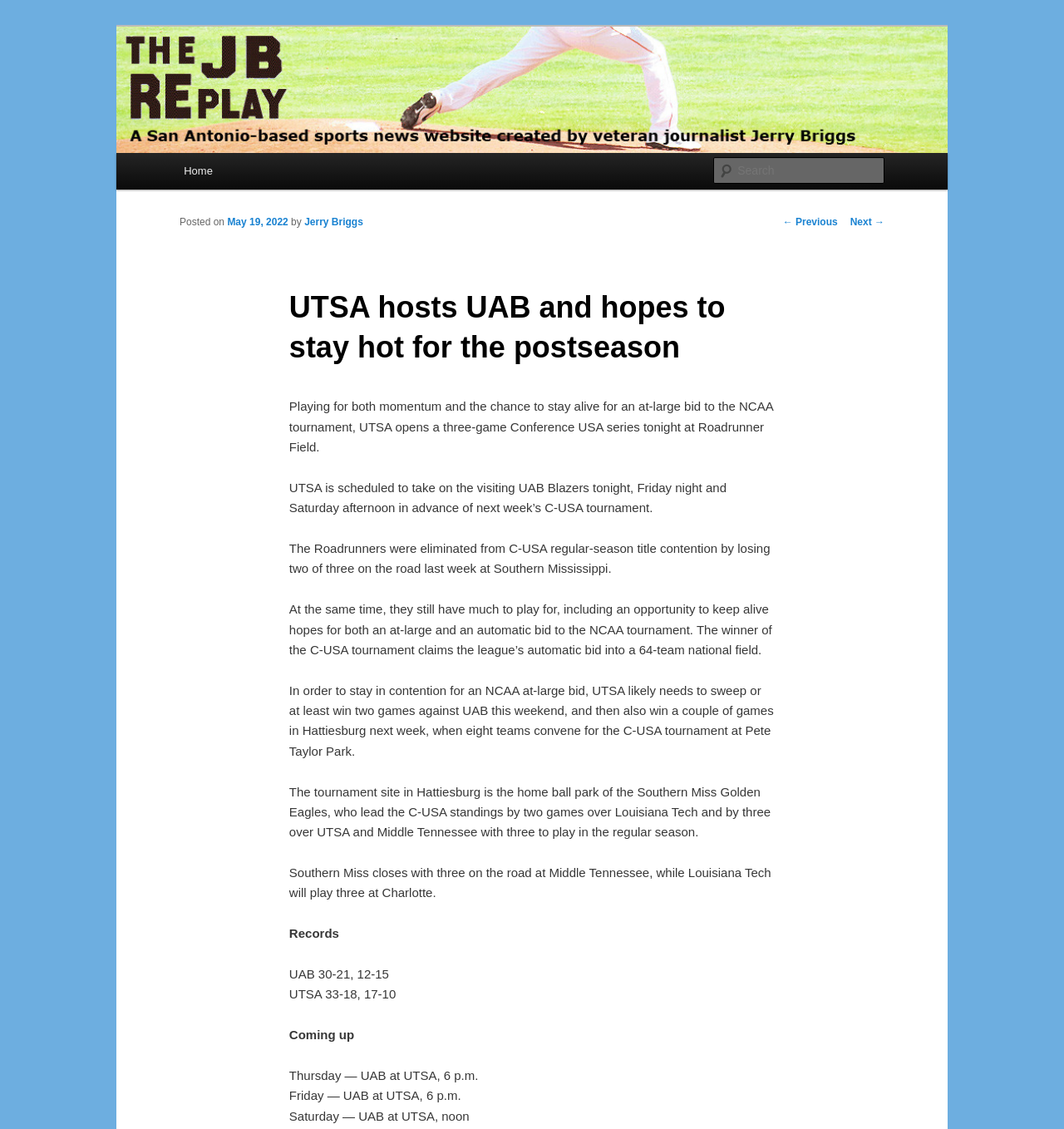Could you find the bounding box coordinates of the clickable area to complete this instruction: "Read previous post"?

[0.736, 0.191, 0.787, 0.202]